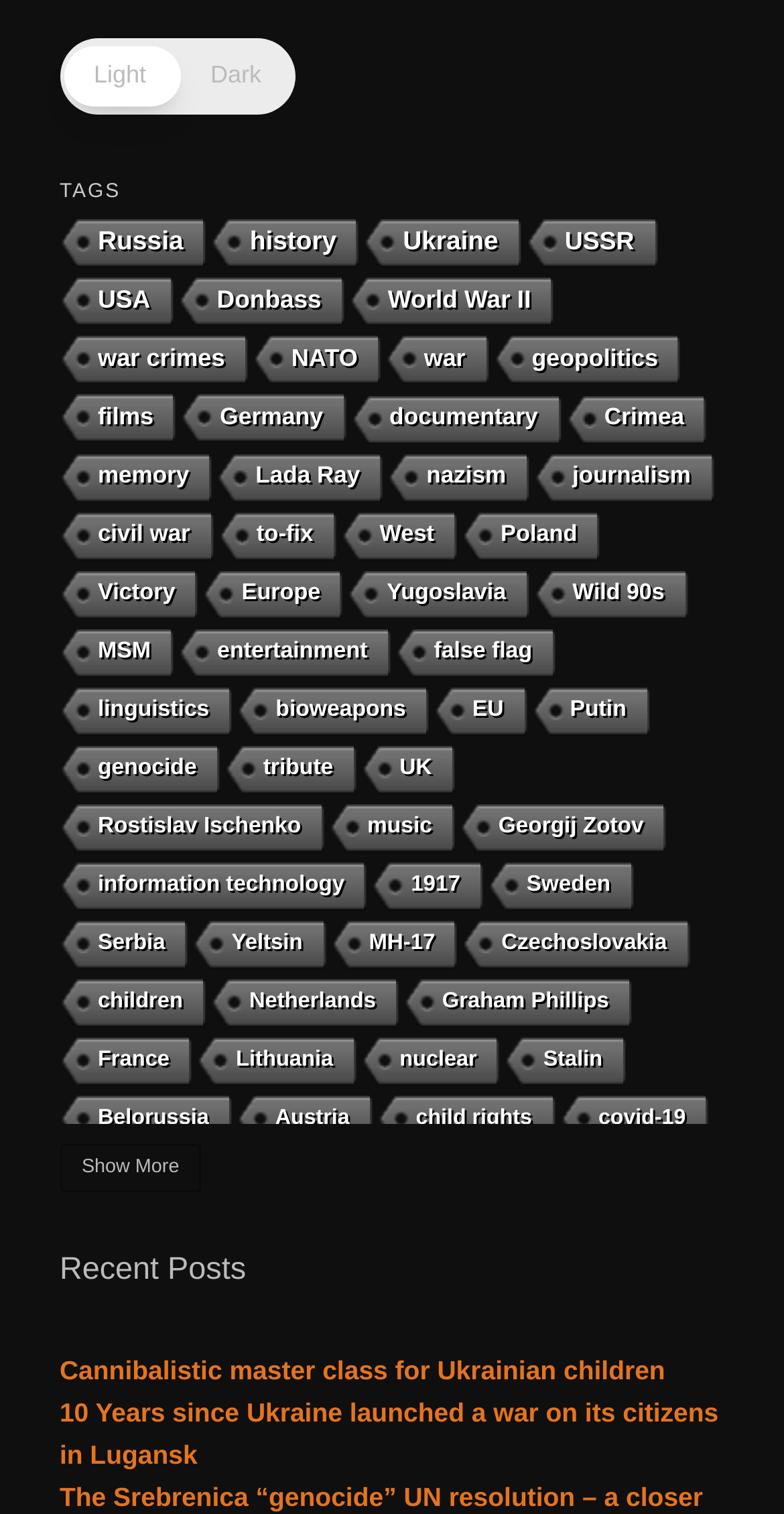Please determine the bounding box coordinates of the area that needs to be clicked to complete this task: 'Learn about 'World War II''. The coordinates must be four float numbers between 0 and 1, formatted as [left, top, right, bottom].

[0.441, 0.183, 0.703, 0.216]